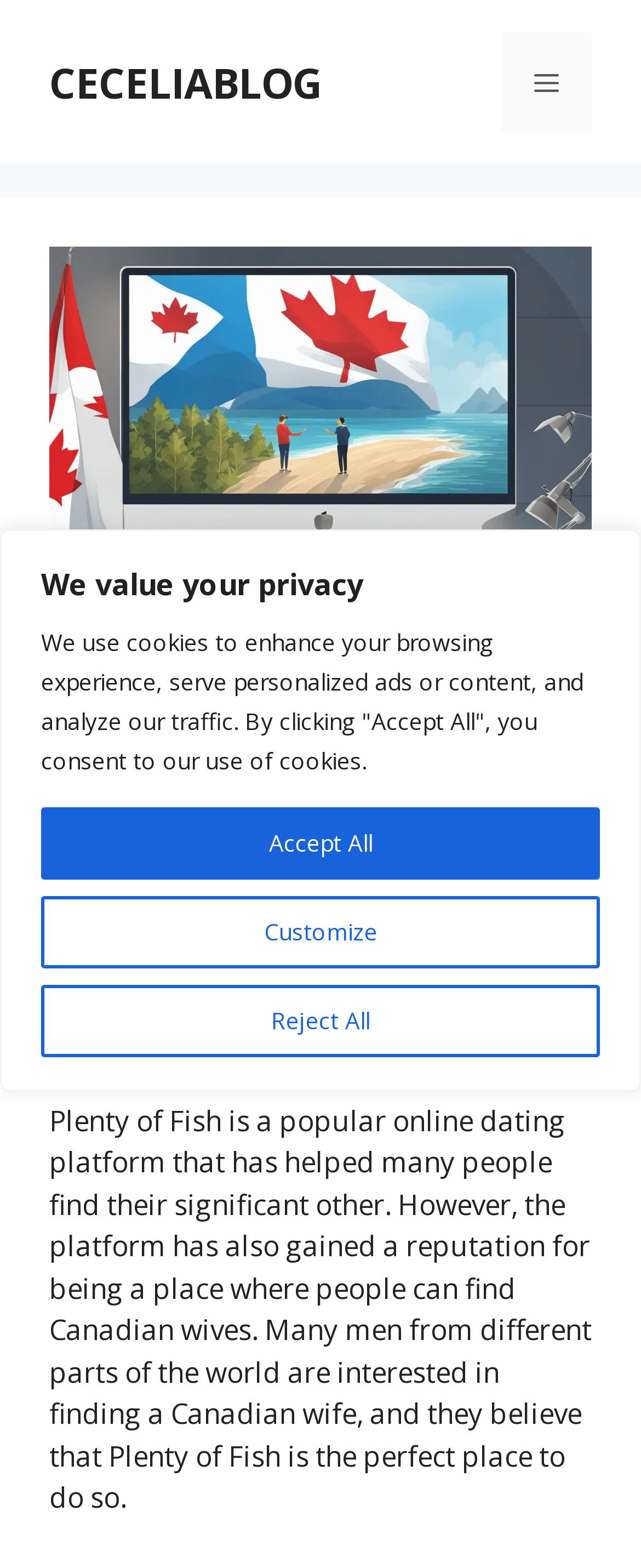Provide a thorough description of this webpage.

The webpage is about online dating in Canada, specifically using the platform Plenty of Fish to find a Canadian wife. At the top of the page, there is a banner with a link to the website "CECELIABLOG" and a mobile toggle button on the right side. Below the banner, there is a large image related to the topic of finding a Canadian wife with Plenty of Fish.

Above the main content, there is a header section with a heading that reads "Finding a Canadian Wife with Plenty of Fish: A Guide to Online Dating in Canada". The header also includes the date "November 26, 2023" and the author's name "Cecelia".

The main content of the page is a block of text that describes Plenty of Fish as a popular online dating platform that has helped many people find their significant others. However, it also mentions that the platform has gained a reputation for being a place where people can find Canadian wives, and many men from around the world are interested in finding a Canadian wife through the platform.

At the very top of the page, there is a cookie consent notification that informs users about the website's use of cookies and provides options to customize, reject, or accept all cookies.